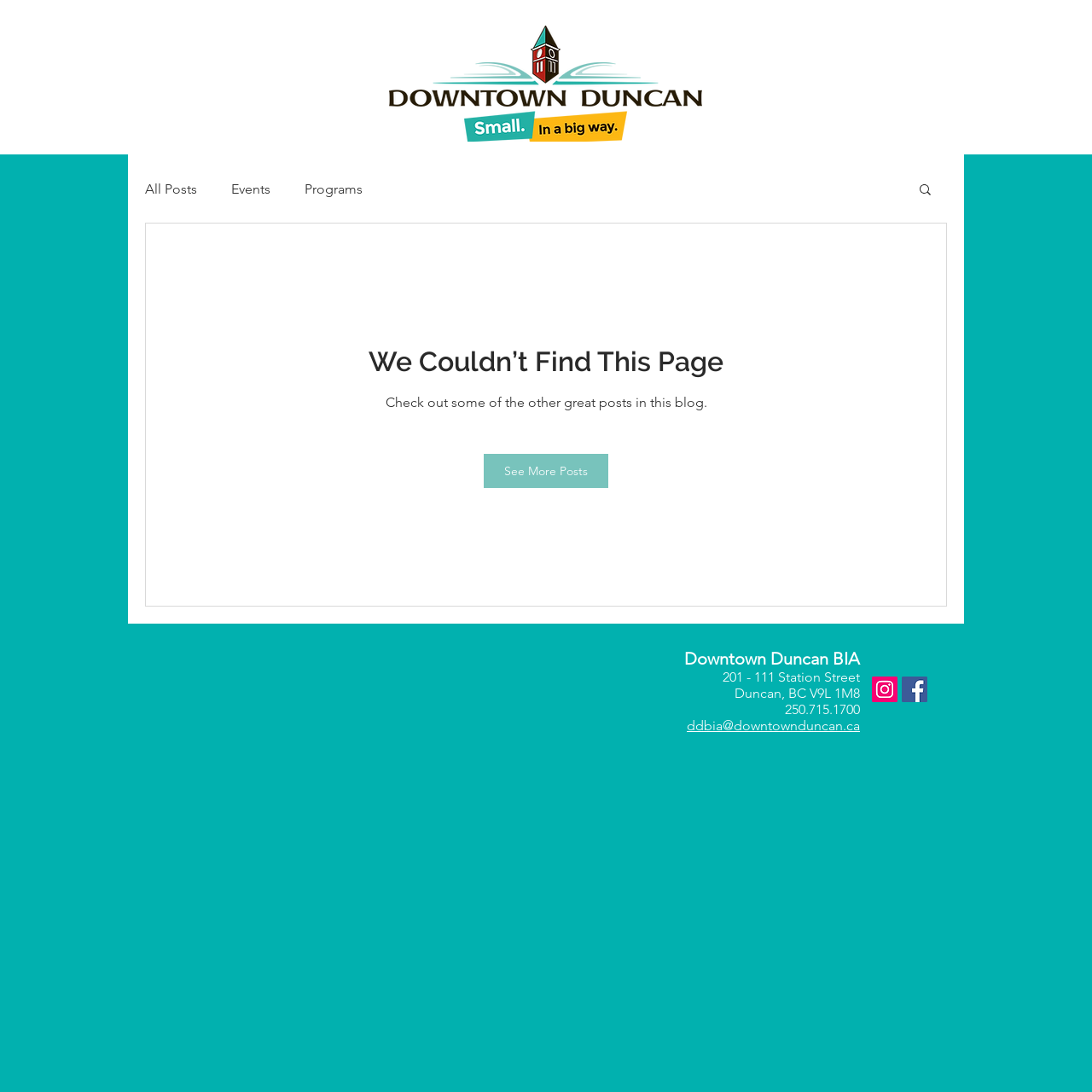Identify the bounding box coordinates of the HTML element based on this description: "We Couldn’t Find This Page".

[0.338, 0.312, 0.662, 0.35]